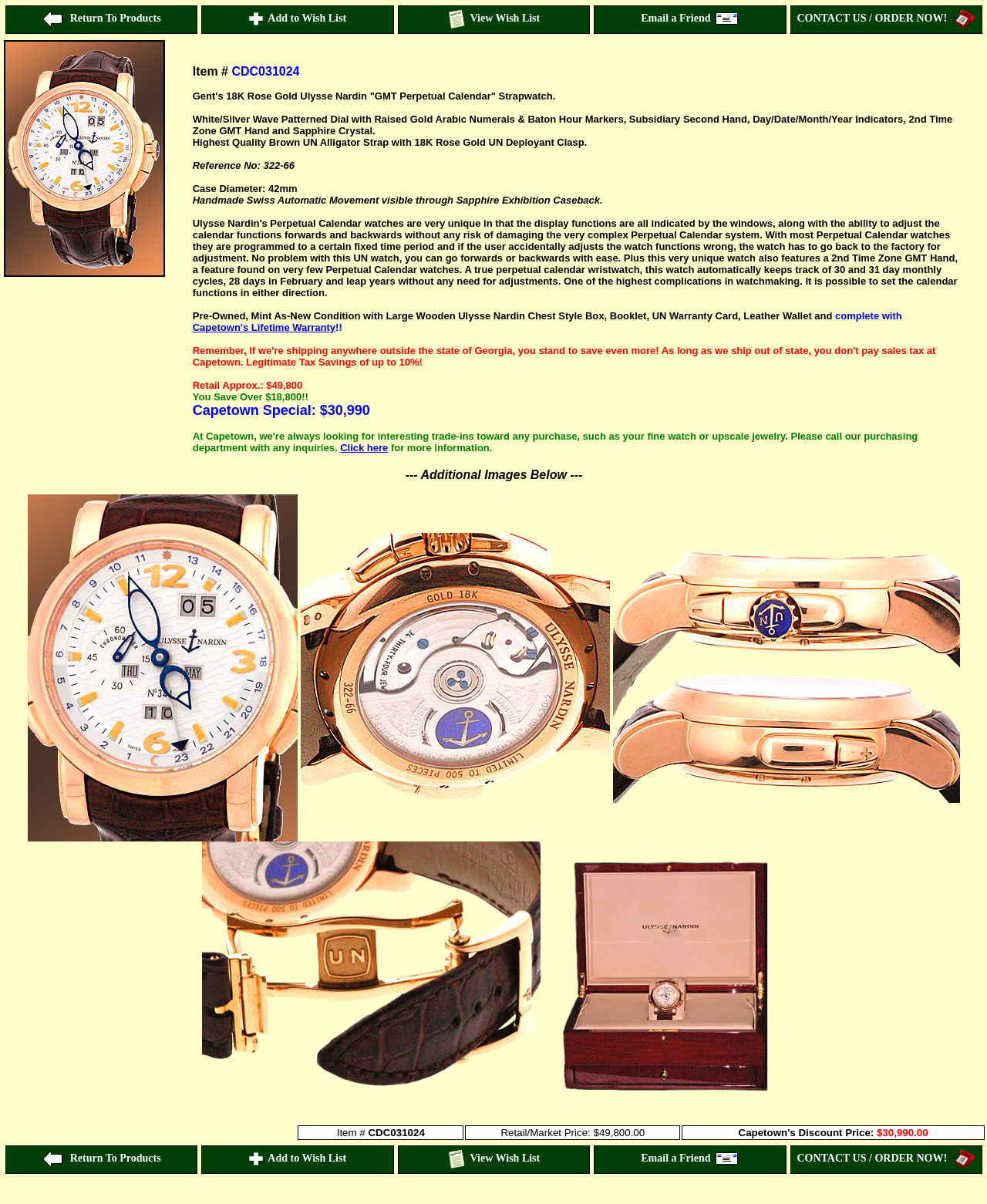Answer the question in one word or a short phrase:
What is the warranty offered with the watch?

Capetown's Lifetime Warranty